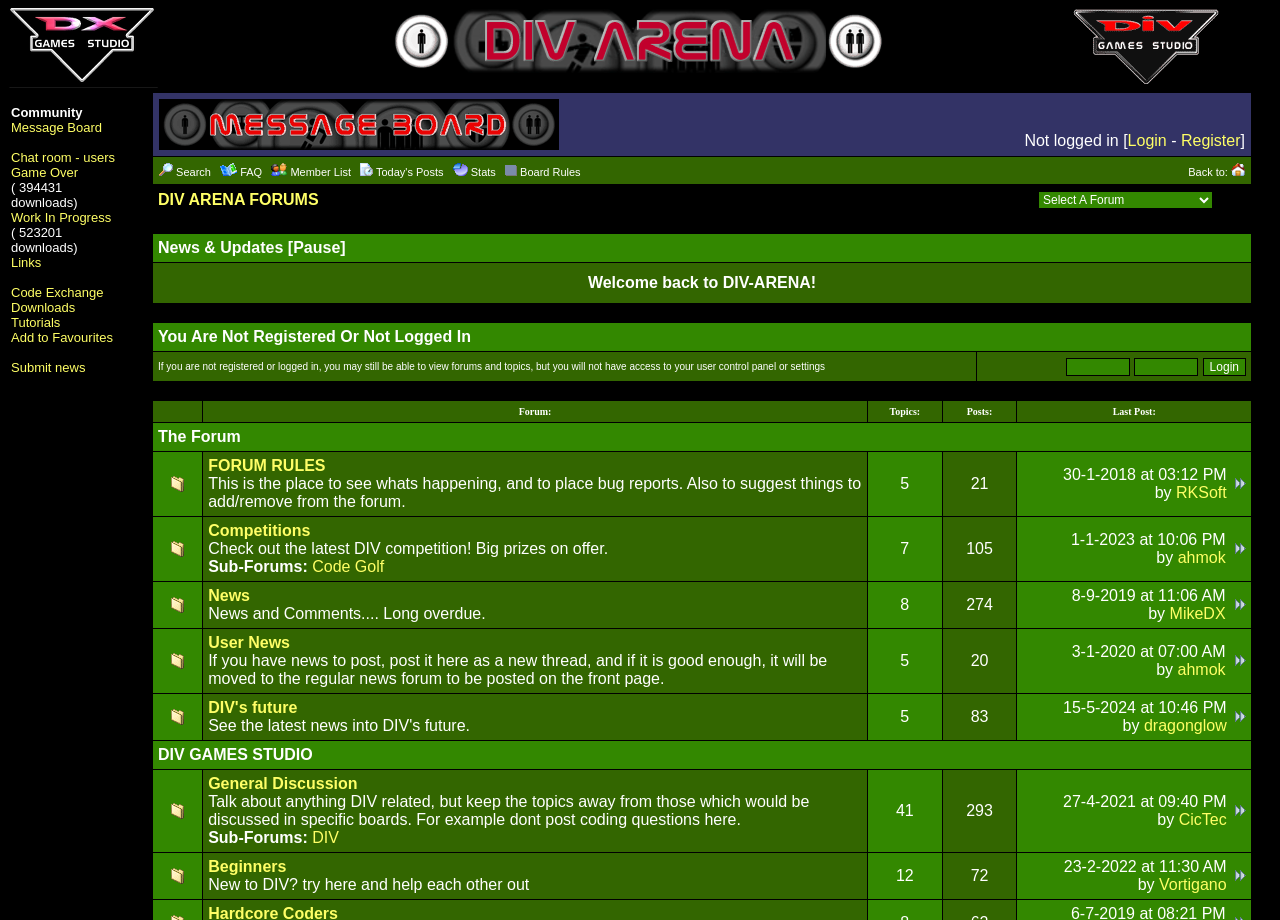Determine the bounding box coordinates for the clickable element required to fulfill the instruction: "Click the login link". Provide the coordinates as four float numbers between 0 and 1, i.e., [left, top, right, bottom].

[0.881, 0.143, 0.912, 0.162]